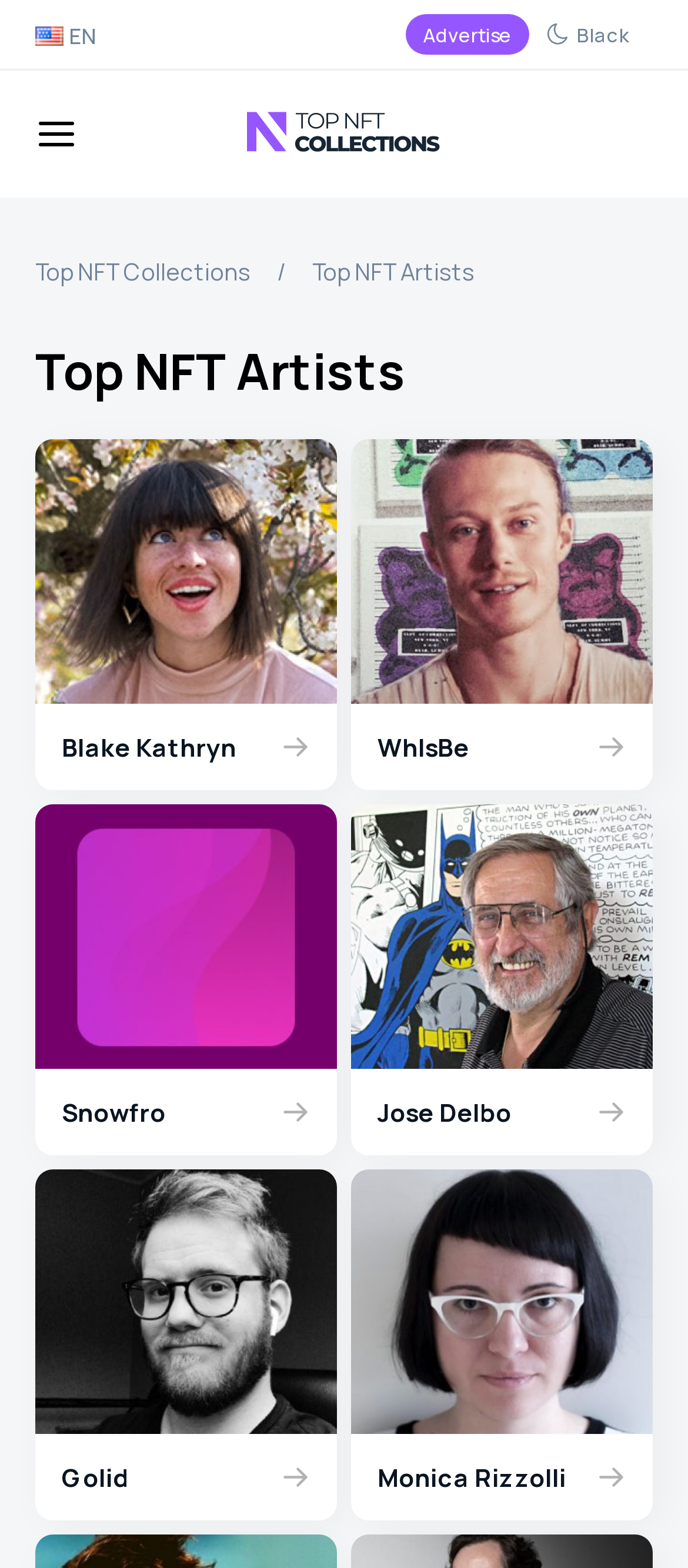Using the element description: "Blake Kathryn", determine the bounding box coordinates for the specified UI element. The coordinates should be four float numbers between 0 and 1, [left, top, right, bottom].

[0.051, 0.28, 0.49, 0.504]